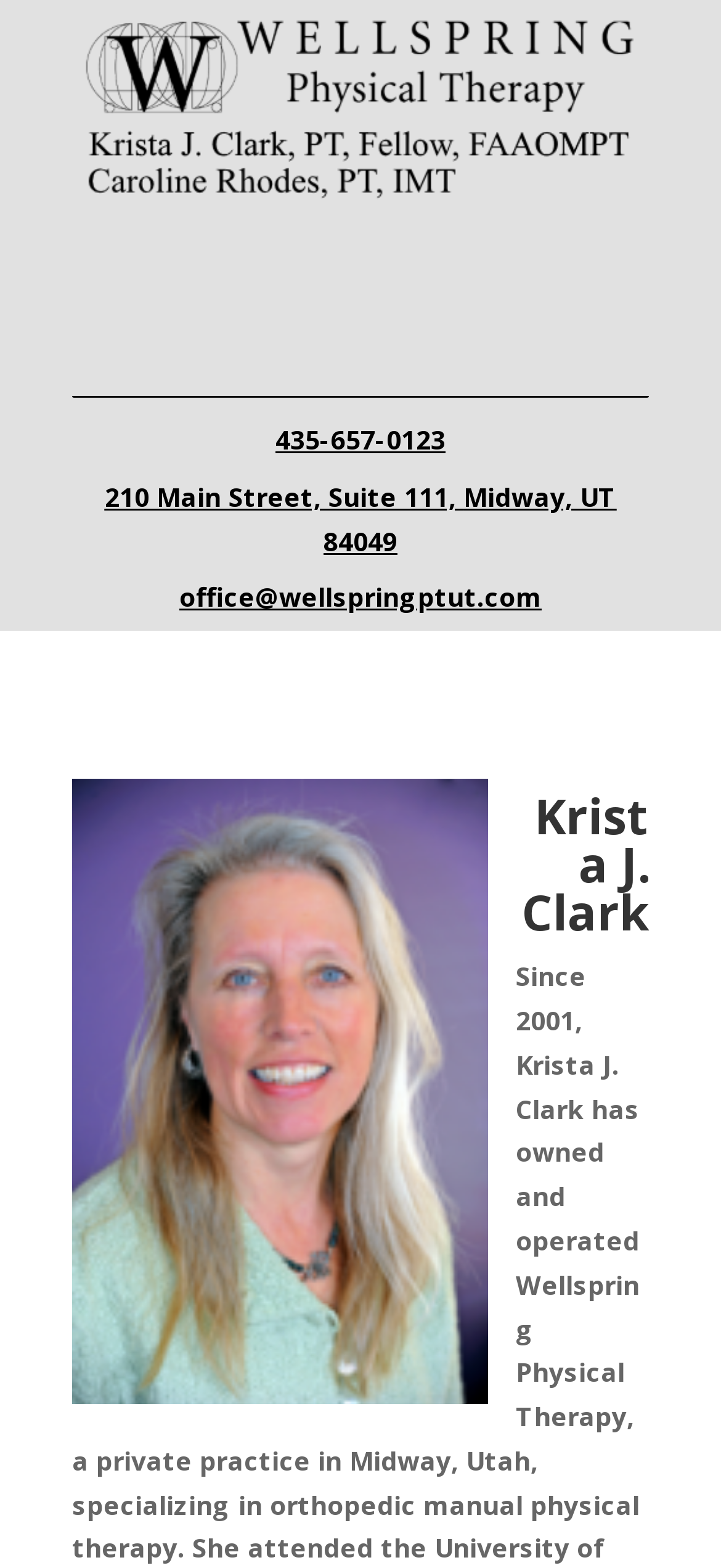What is the email address of Wellspring Physical Therapy?
Based on the visual content, answer with a single word or a brief phrase.

office@wellspringptut.com